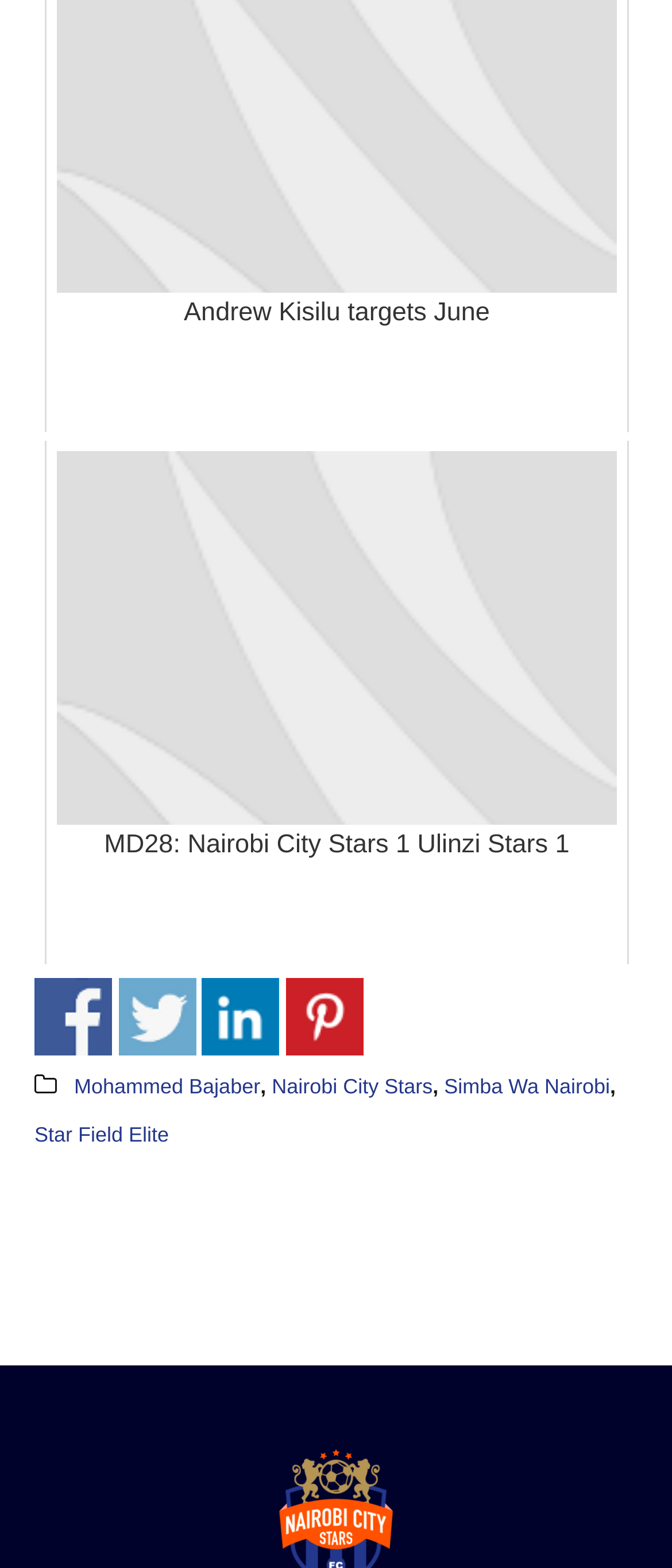From the details in the image, provide a thorough response to the question: Who is mentioned as a person on the webpage?

I looked at the link 'Mohammed Bajaber' and found that it is a person's name mentioned on the webpage.